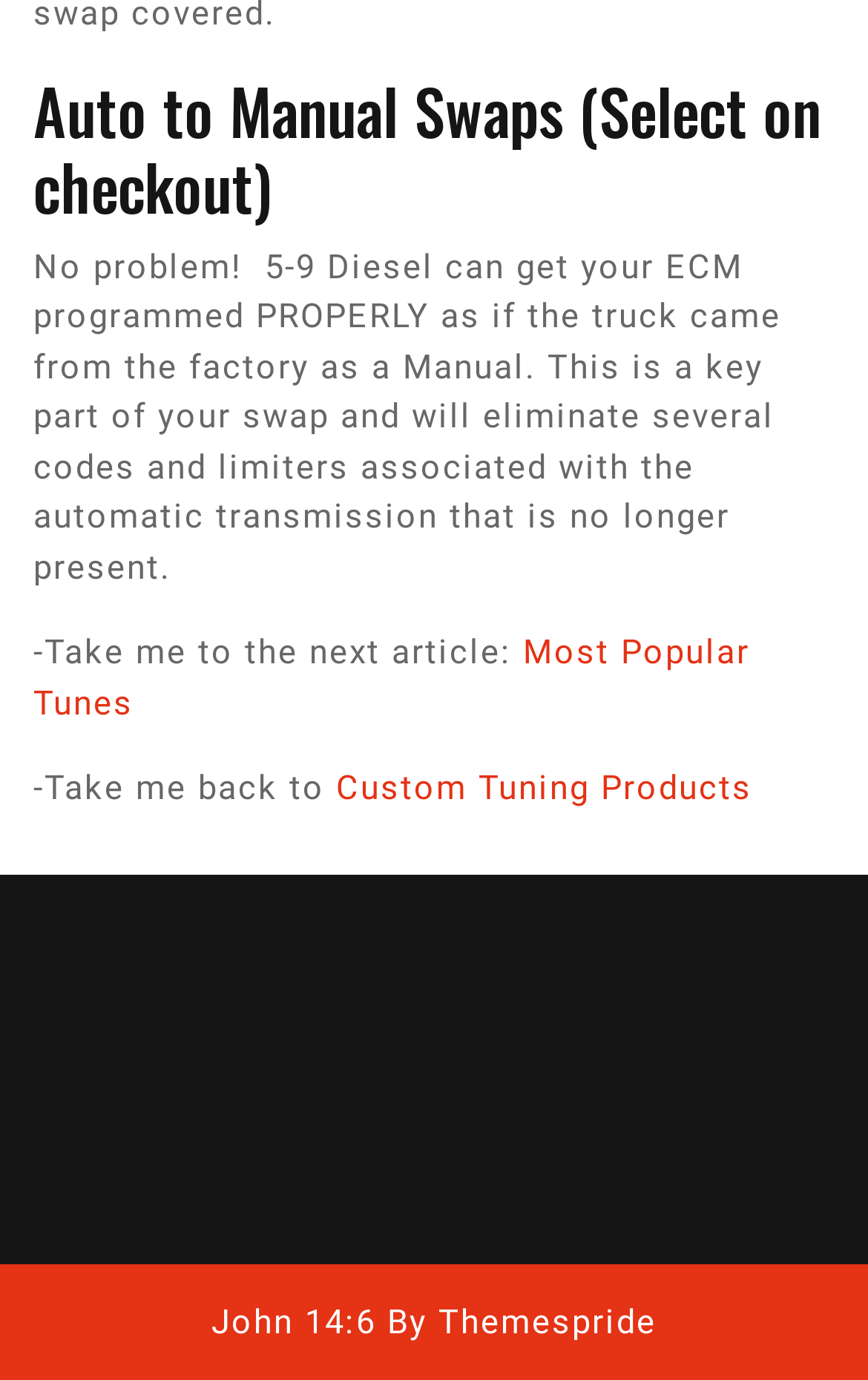What is the purpose of the ECM programming?
Please give a detailed and elaborate answer to the question based on the image.

According to the text, the purpose of the ECM programming is to 'eliminate several codes and limiters associated with the automatic transmission that is no longer present'.